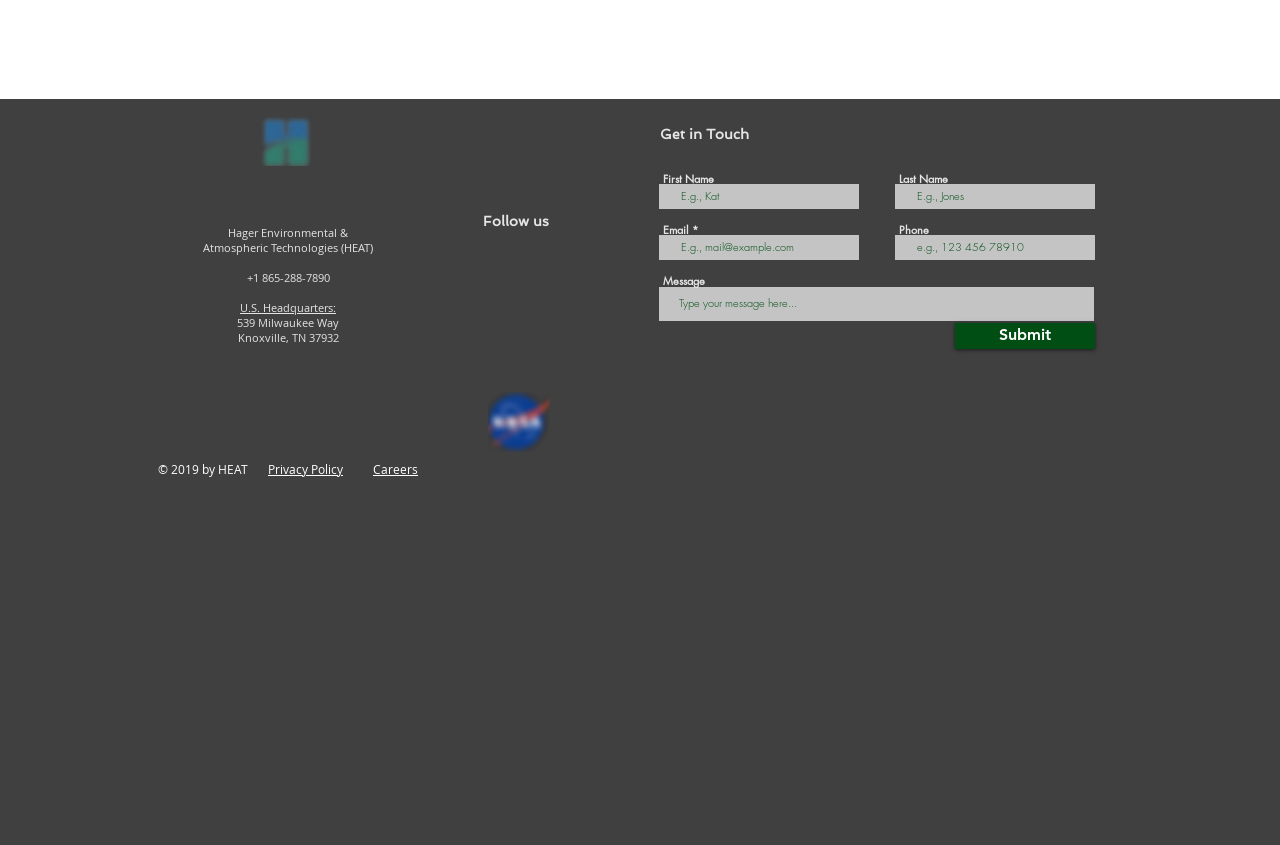Find the bounding box coordinates of the clickable area that will achieve the following instruction: "Follow us on Twitter".

[0.353, 0.295, 0.367, 0.317]